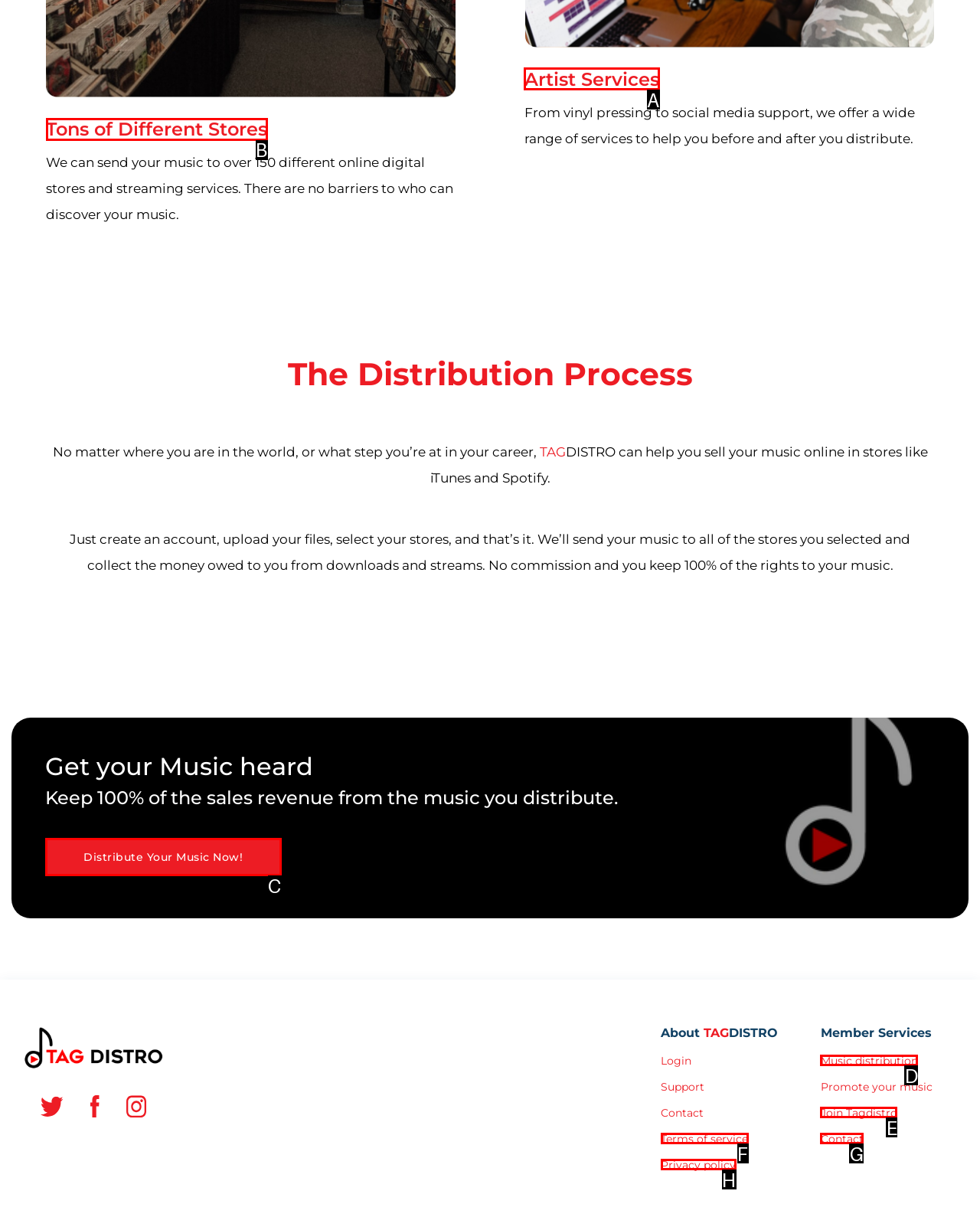Out of the given choices, which letter corresponds to the UI element required to Learn more about 'Artist Services'? Answer with the letter.

A